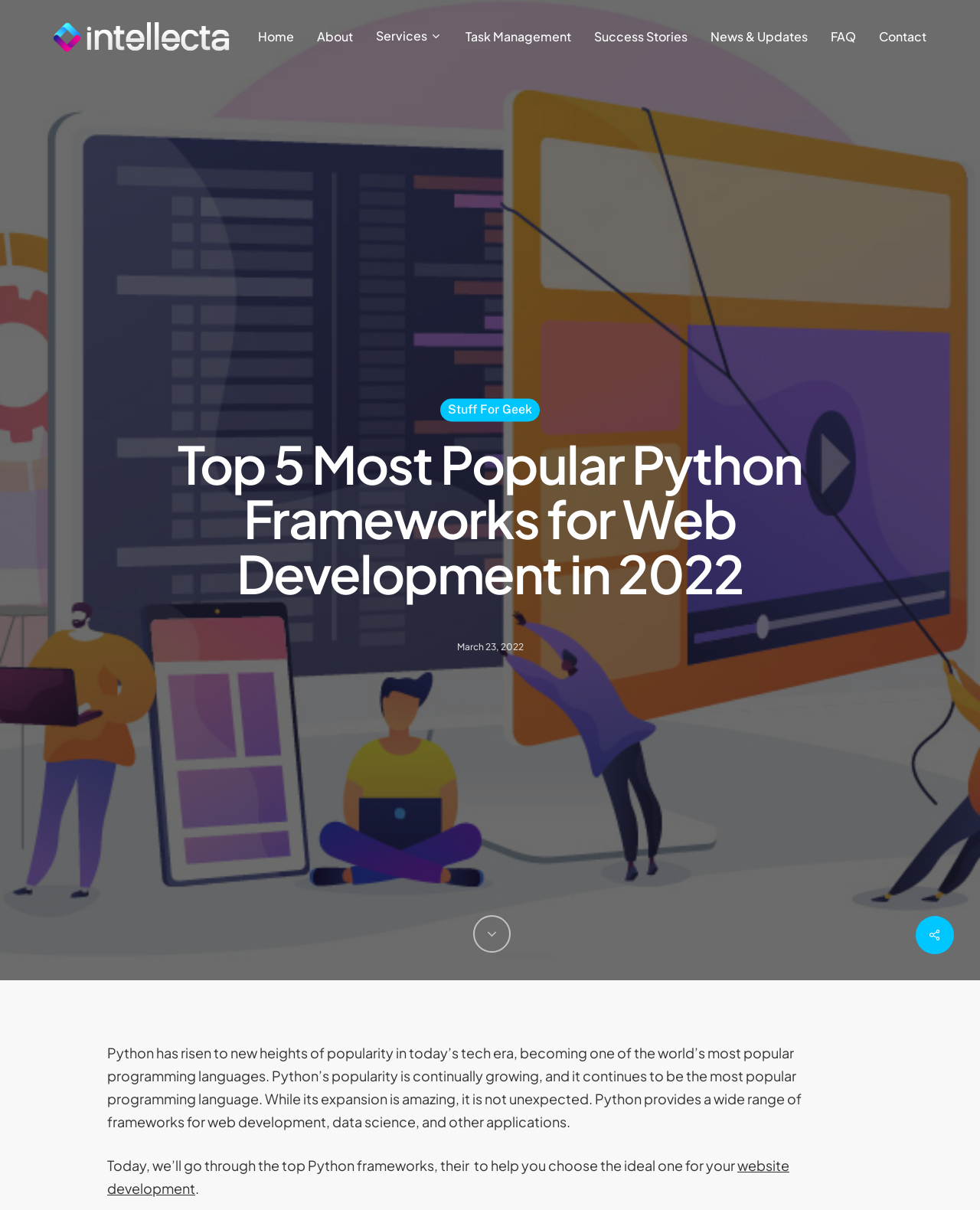Locate the bounding box of the UI element described by: "Success Stories" in the given webpage screenshot.

[0.595, 0.025, 0.713, 0.035]